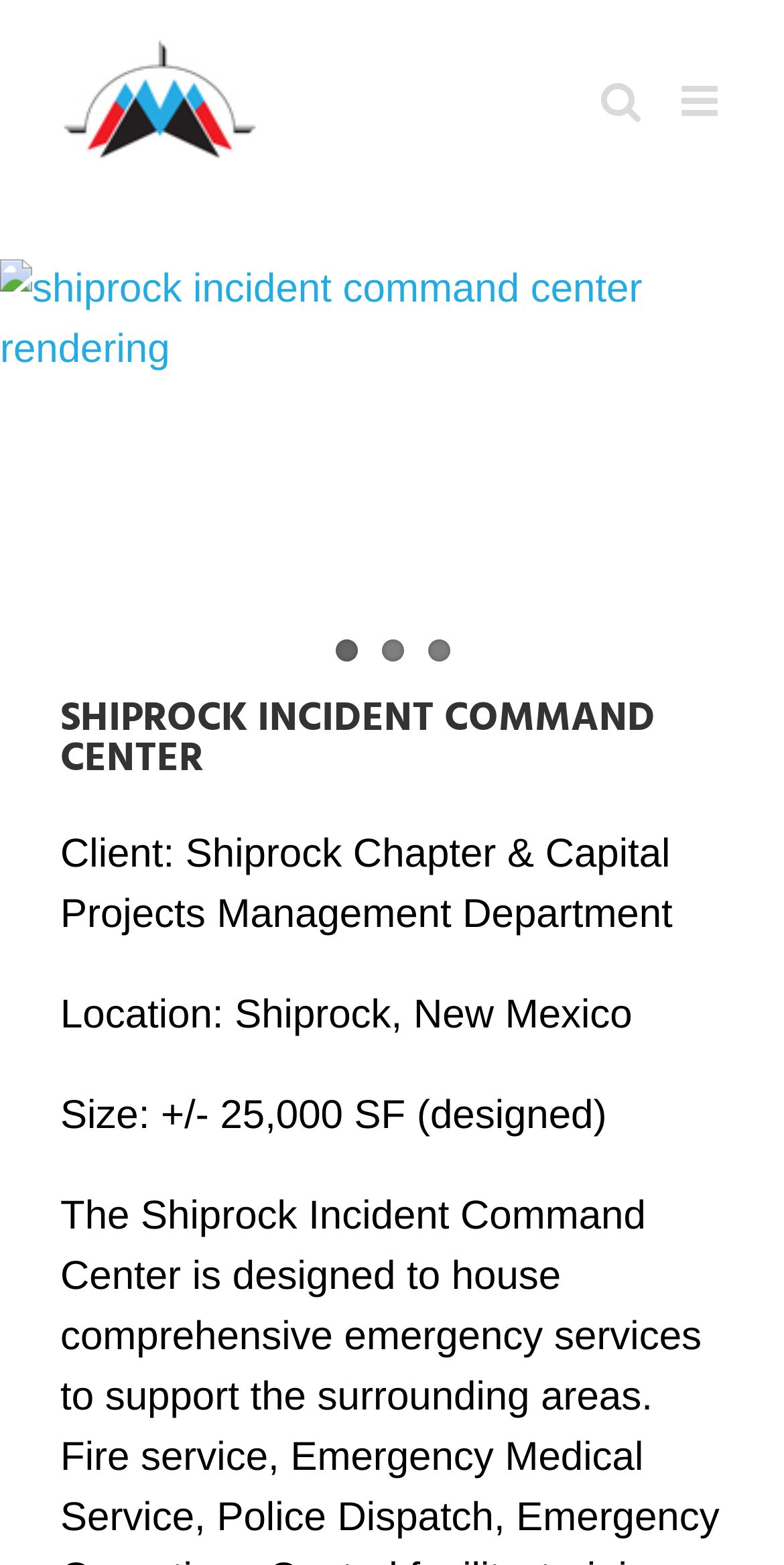Find the bounding box coordinates for the UI element that matches this description: "2".

[0.486, 0.409, 0.514, 0.423]